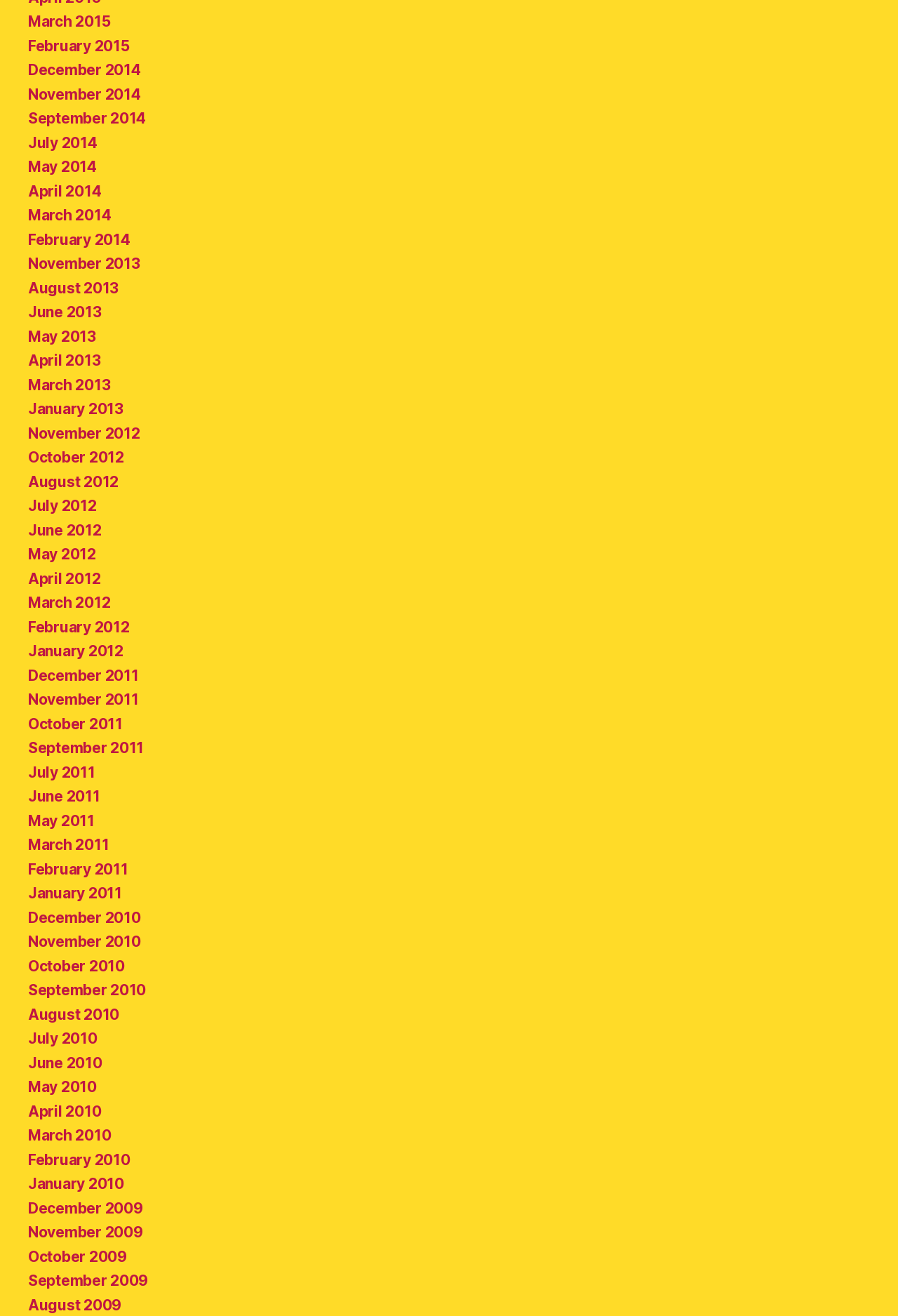Locate the bounding box coordinates of the clickable part needed for the task: "Open the podcast on Apple Podcast".

None